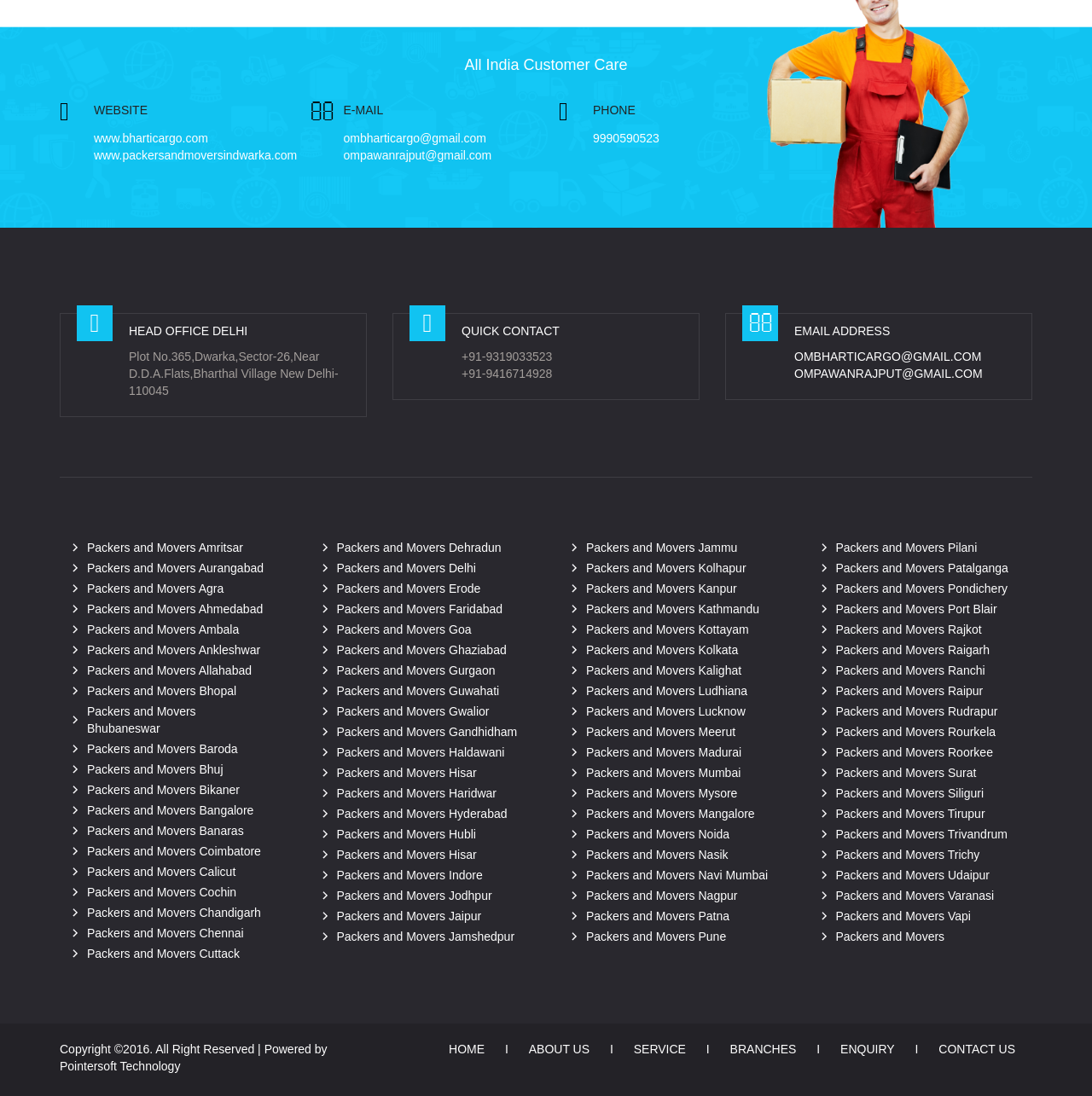Use a single word or phrase to answer the following:
What is the company's head office location?

Delhi